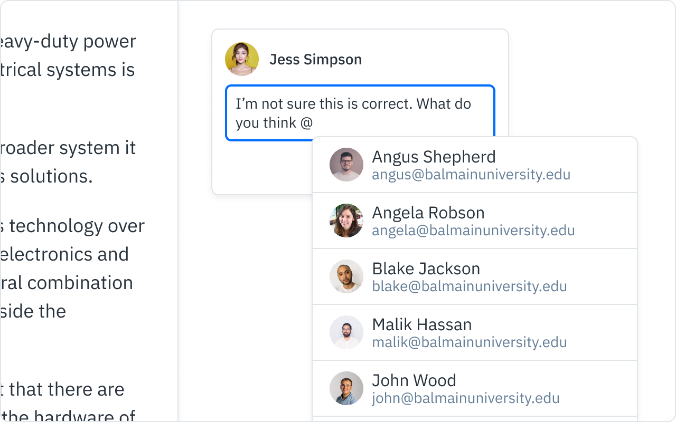Write a descriptive caption for the image, covering all notable aspects.

The image features a conversation interface showcasing a message from a user named Jess Simpson. In her message, Jess expresses uncertainty about the correctness of some information and prompts for feedback by tagging a colleague with the "@" symbol. To the right of her message, there is a list of potential recipients, including:

- **Angus Shepherd** (angus@balmainuniversity.edu)
- **Angela Robson** (angela@balmainuniversity.edu)
- **Blake Jackson** (blake@balmainuniversity.edu)
- **Malik Hassan** (malik@balmainuniversity.edu)
- **John Wood** (john@balmainuniversity.edu)

This design exemplifies a collaborative workspace where users can easily notify colleagues, facilitating effective communication and collaboration on projects. The layout emphasizes the interactive nature of the conversation, encouraging users to engage with one another on complex topics.